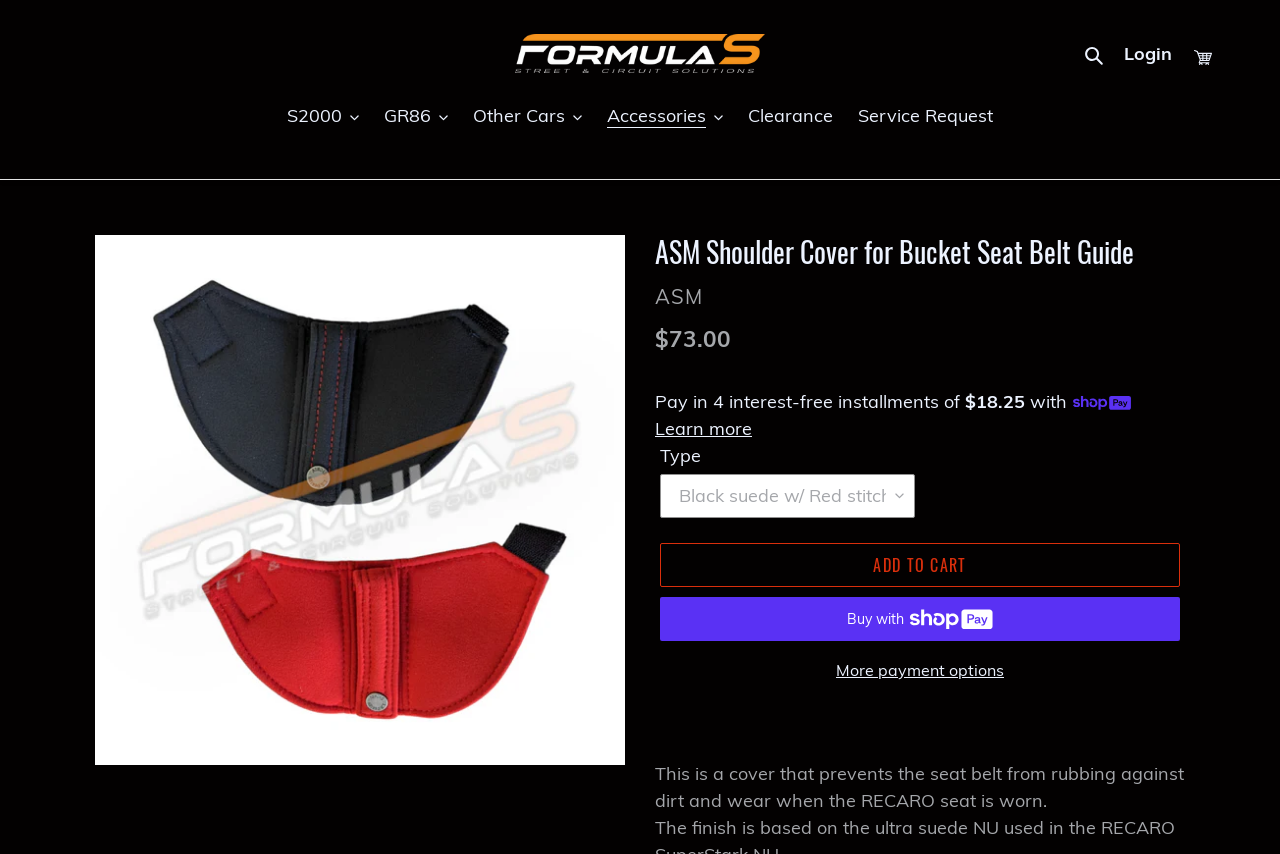Identify the bounding box coordinates of the clickable region to carry out the given instruction: "Search for products".

[0.842, 0.046, 0.869, 0.08]